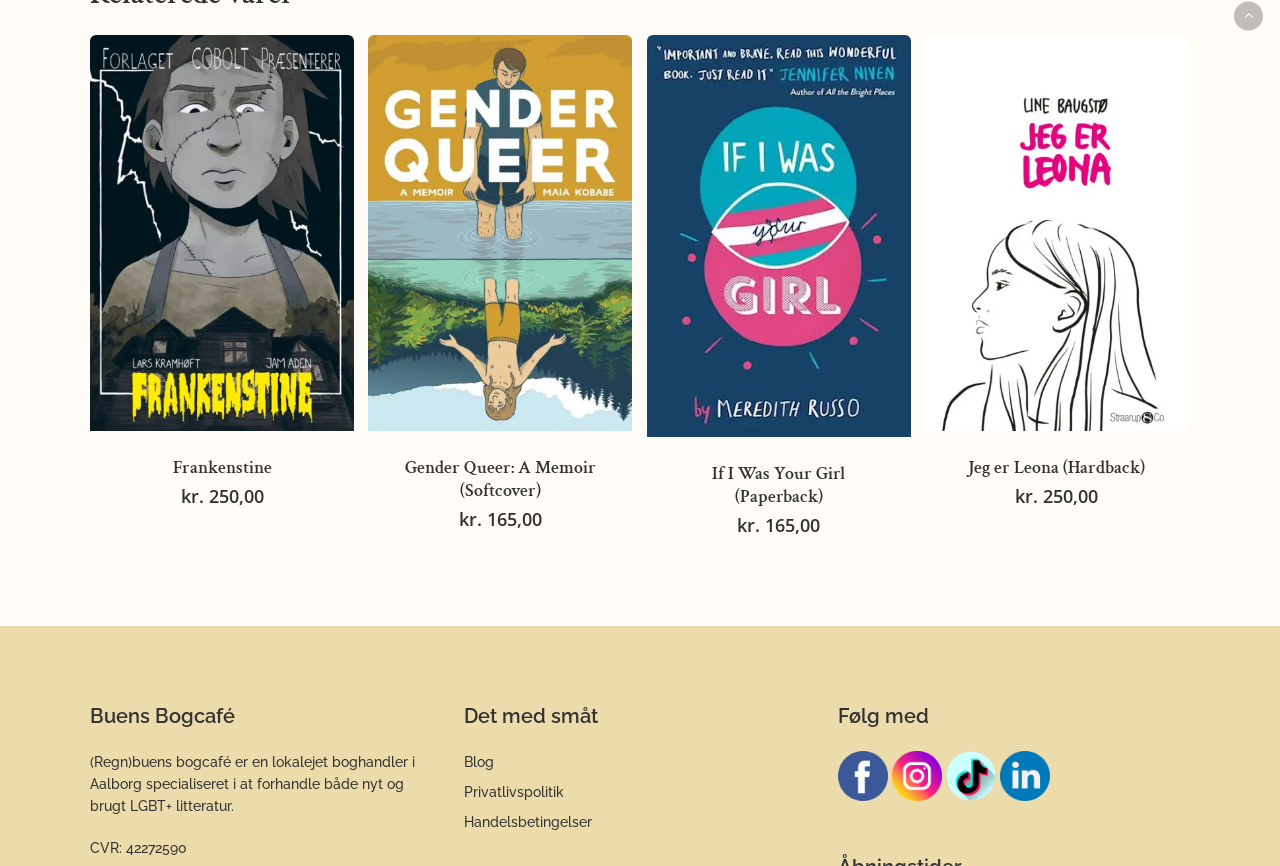What is the price of the book 'Frankenstine'?
Observe the image and answer the question with a one-word or short phrase response.

250,00 kr.